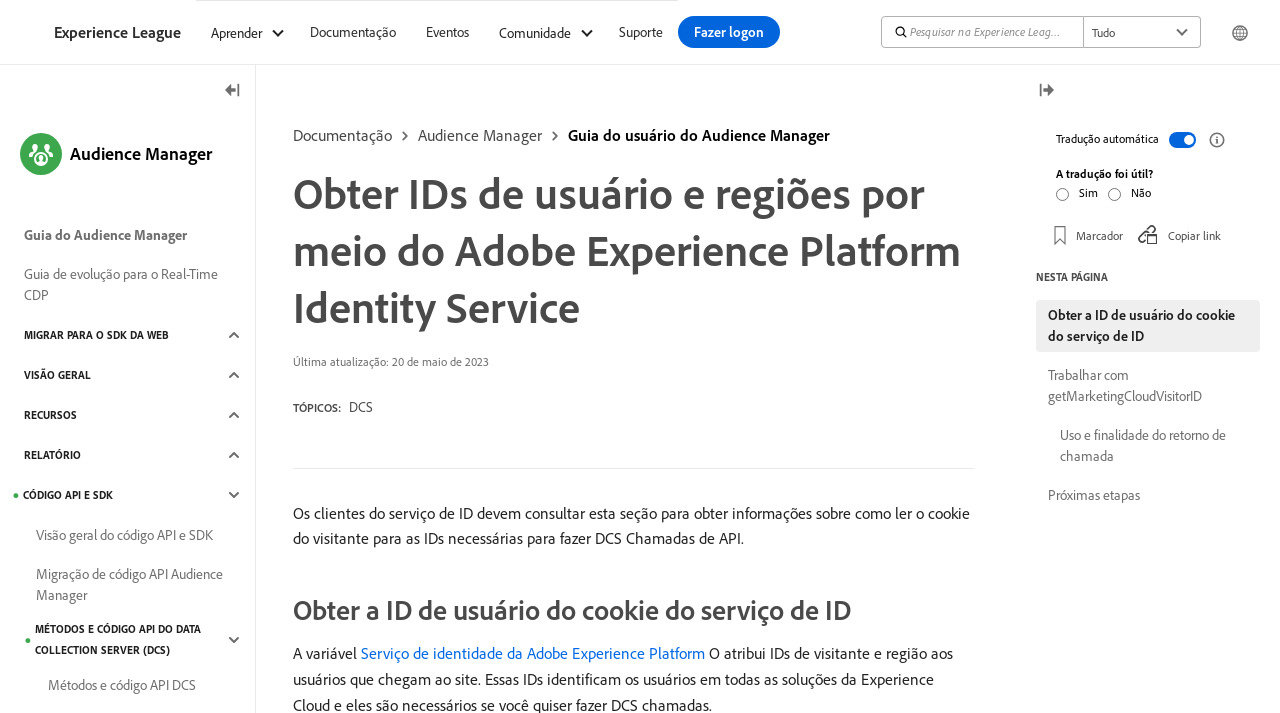Identify the bounding box coordinates for the region of the element that should be clicked to carry out the instruction: "Click the 'Métodos e código API DCS' link". The bounding box coordinates should be four float numbers between 0 and 1, i.e., [left, top, right, bottom].

[0.028, 0.938, 0.19, 0.983]